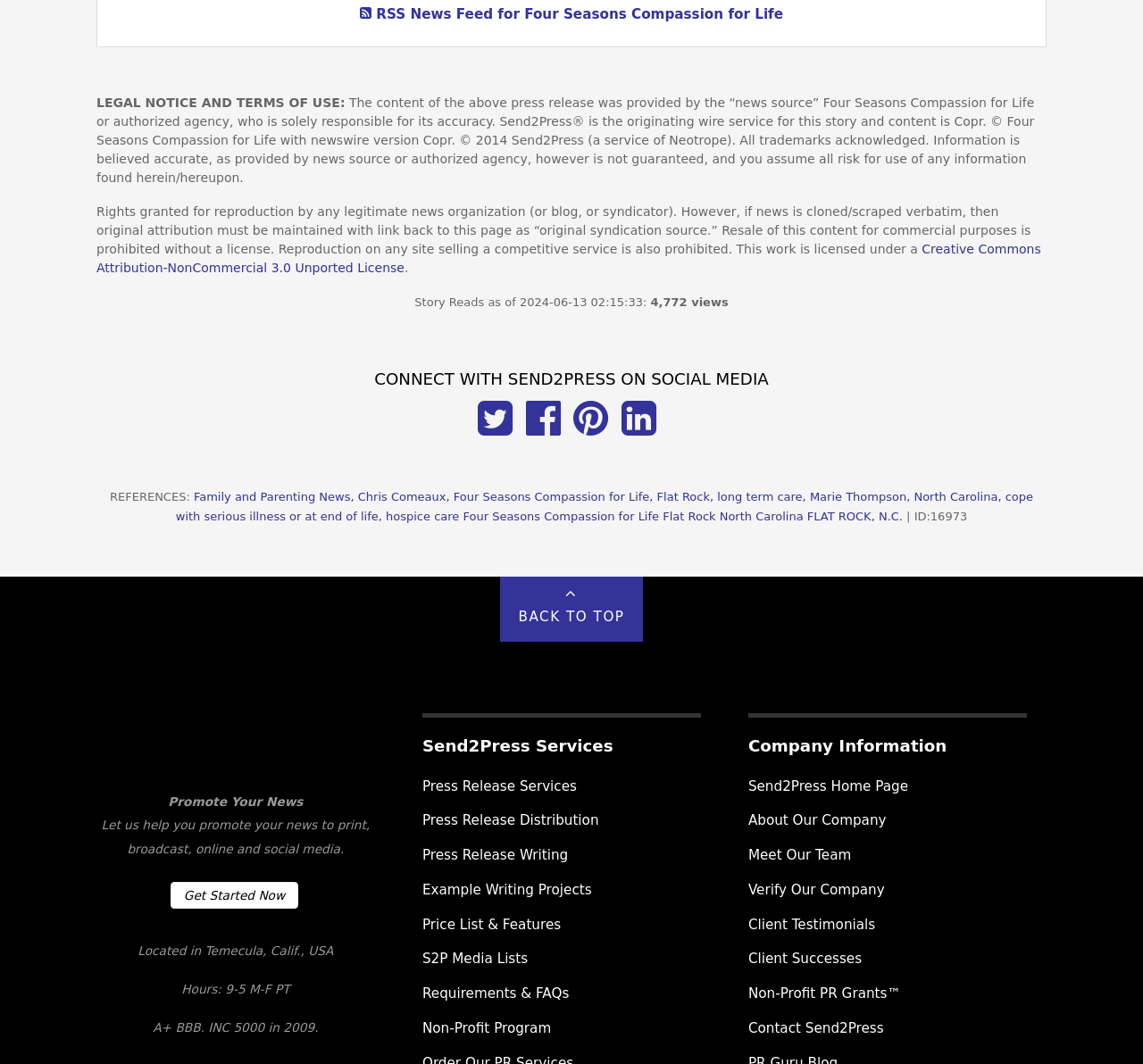Highlight the bounding box coordinates of the element you need to click to perform the following instruction: "Get Started Now with promoting your news."

[0.149, 0.829, 0.261, 0.854]